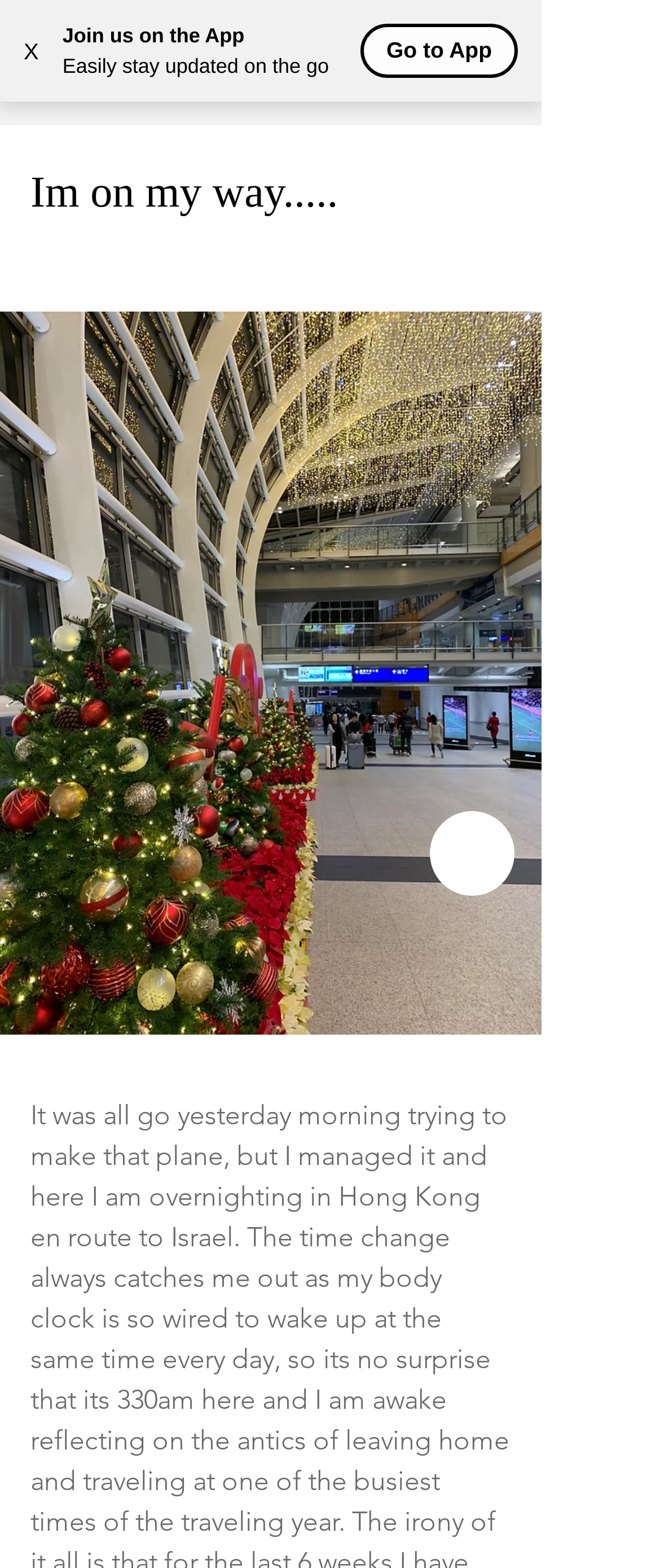For the given element description Chat, determine the bounding box coordinates of the UI element. The coordinates should follow the format (top-left x, top-left y, bottom-right x, bottom-right y) and be within the range of 0 to 1.

[0.651, 0.517, 0.779, 0.571]